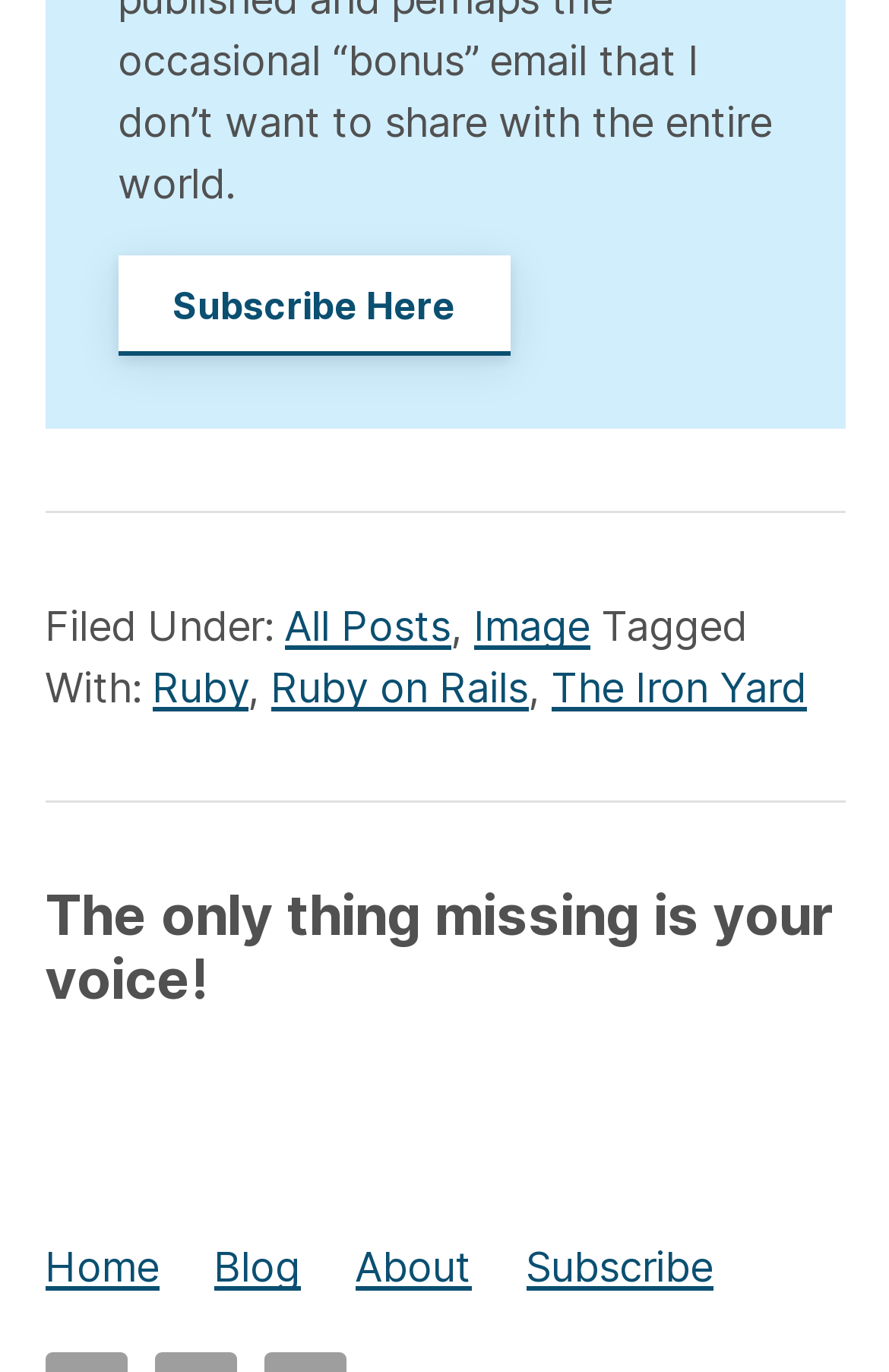Kindly determine the bounding box coordinates for the area that needs to be clicked to execute this instruction: "Leave a comment".

[0.05, 0.787, 0.95, 0.79]